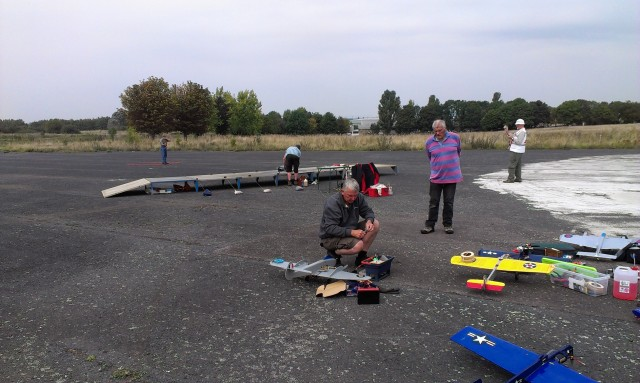Explain what is happening in the image with elaborate details.

The image captures a lively scene from the Croydon BCD Meeting in September 2014, showcasing a group of model aircraft enthusiasts engaged in preparations on a vast, paved aerodrome. In the foreground, a man in dark attire is crouched down, intently working on a model aircraft, while another man nearby, wearing a striped shirt, stands with a smile, observing the ongoing activities. 

In the background, additional participants are actively involved in their respective projects—some are arranging or flying their planes, highlighting the camaraderie and shared passion of the group. The setting is filled with neatly arranged model planes and equipment, emphasizing the competitive yet friendly atmosphere of the event. The lush greenery on the horizon and the clear, cloudy sky add to the vibrant backdrop of this memorable gathering in the world of model aviation.